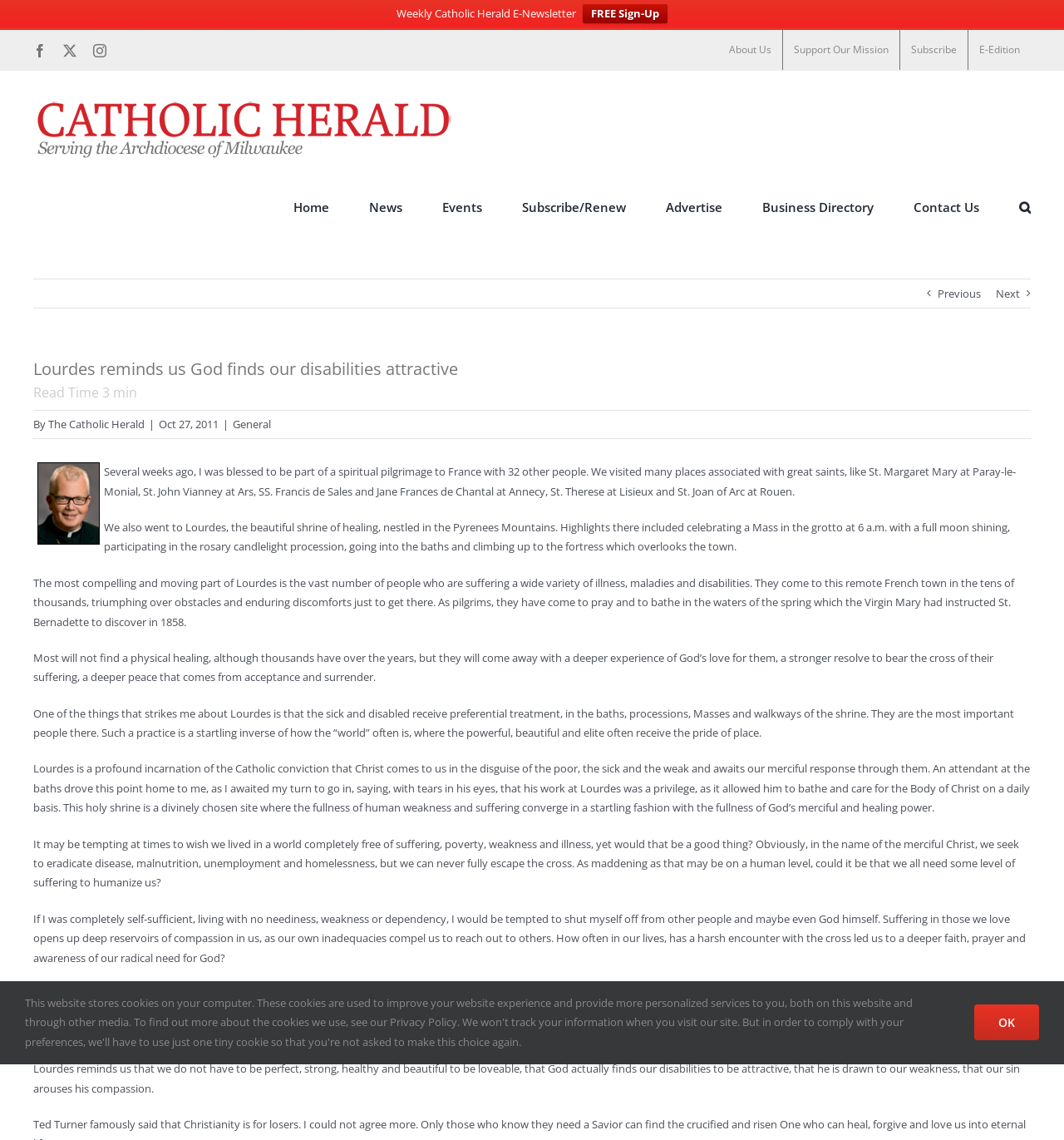Please determine the bounding box coordinates of the section I need to click to accomplish this instruction: "Search for articles".

[0.958, 0.163, 0.969, 0.2]